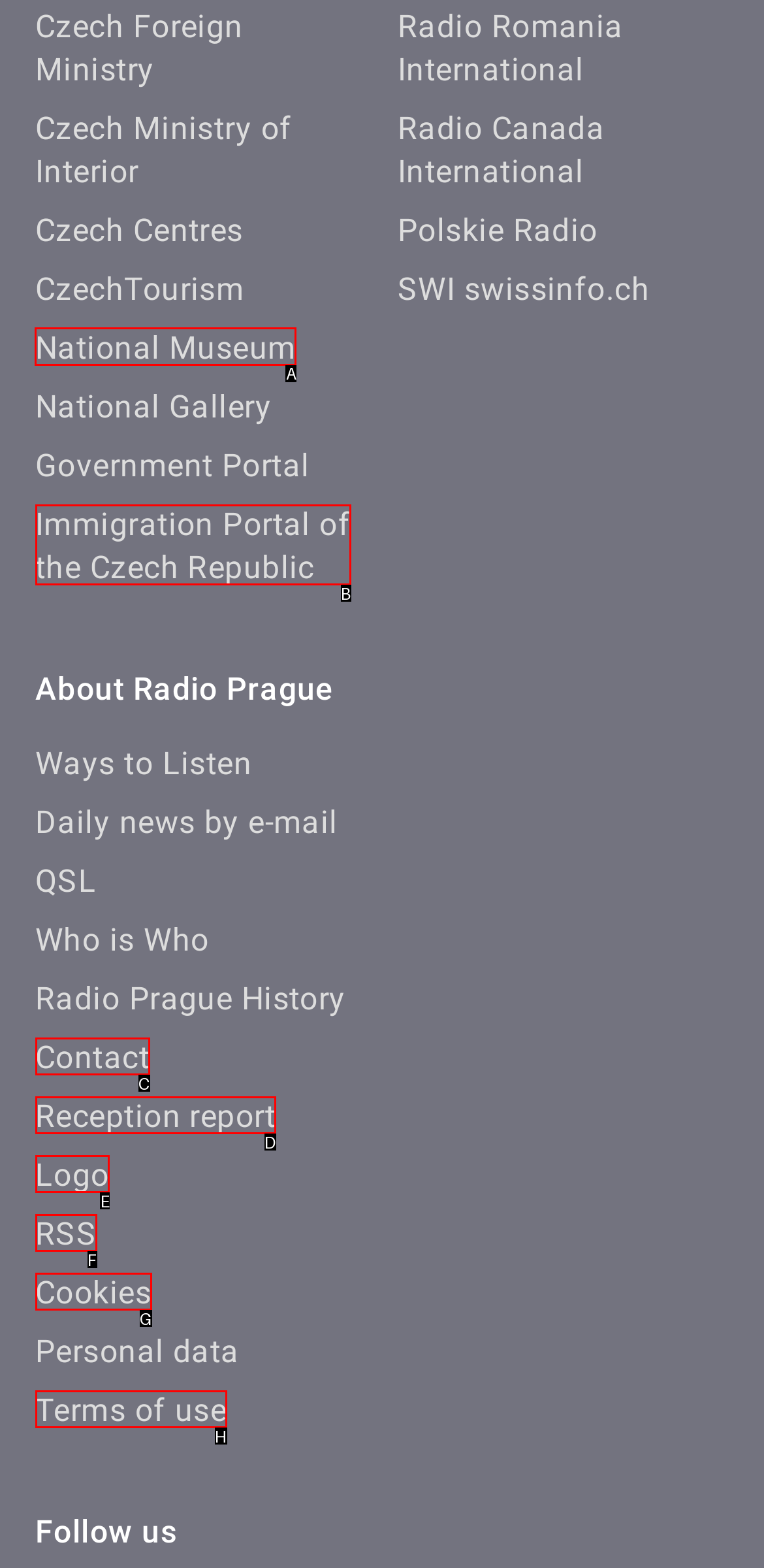Identify the letter of the UI element I need to click to carry out the following instruction: Check the National Museum

A